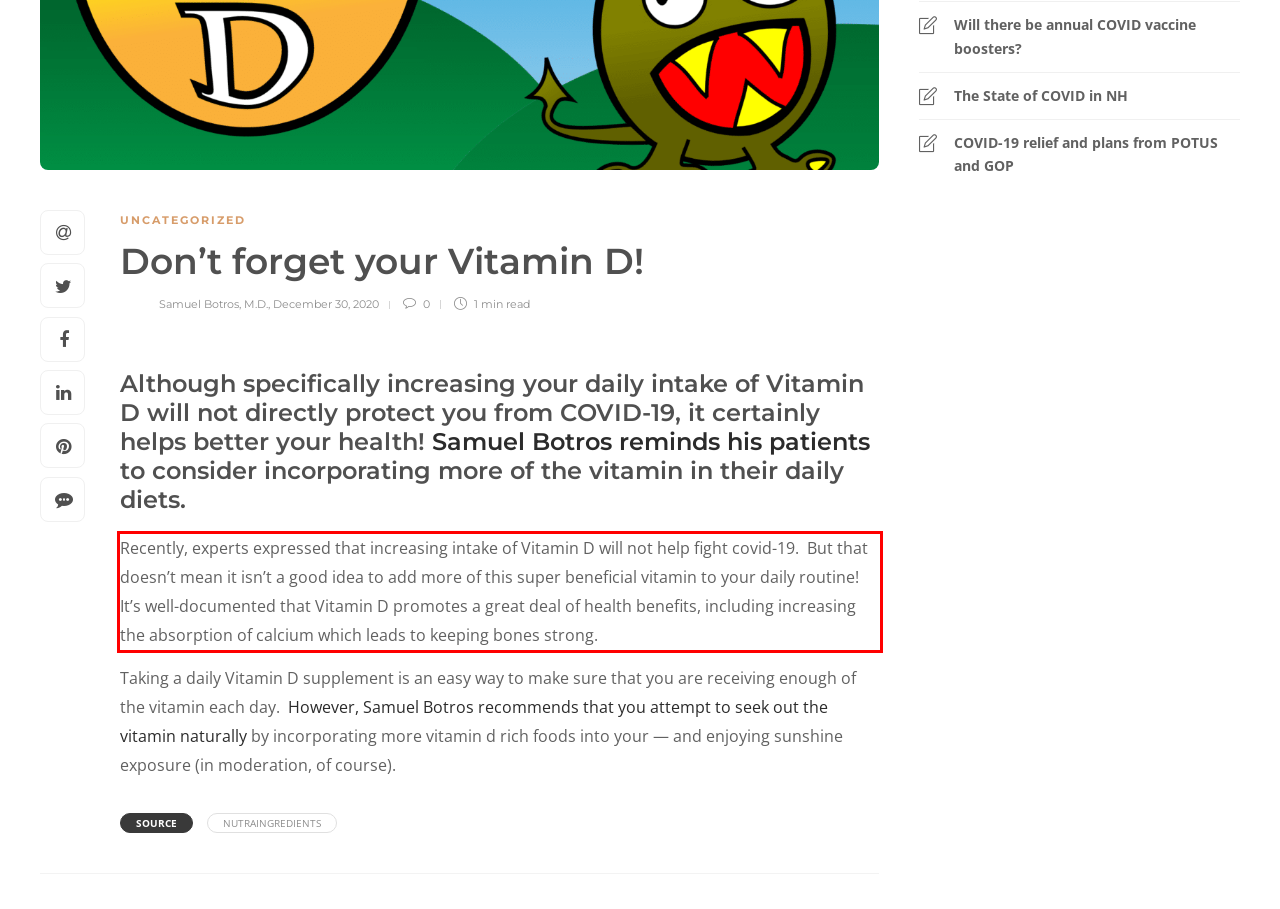You have a screenshot of a webpage where a UI element is enclosed in a red rectangle. Perform OCR to capture the text inside this red rectangle.

Recently, experts expressed that increasing intake of Vitamin D will not help fight covid-19. But that doesn’t mean it isn’t a good idea to add more of this super beneficial vitamin to your daily routine! It’s well-documented that Vitamin D promotes a great deal of health benefits, including increasing the absorption of calcium which leads to keeping bones strong.